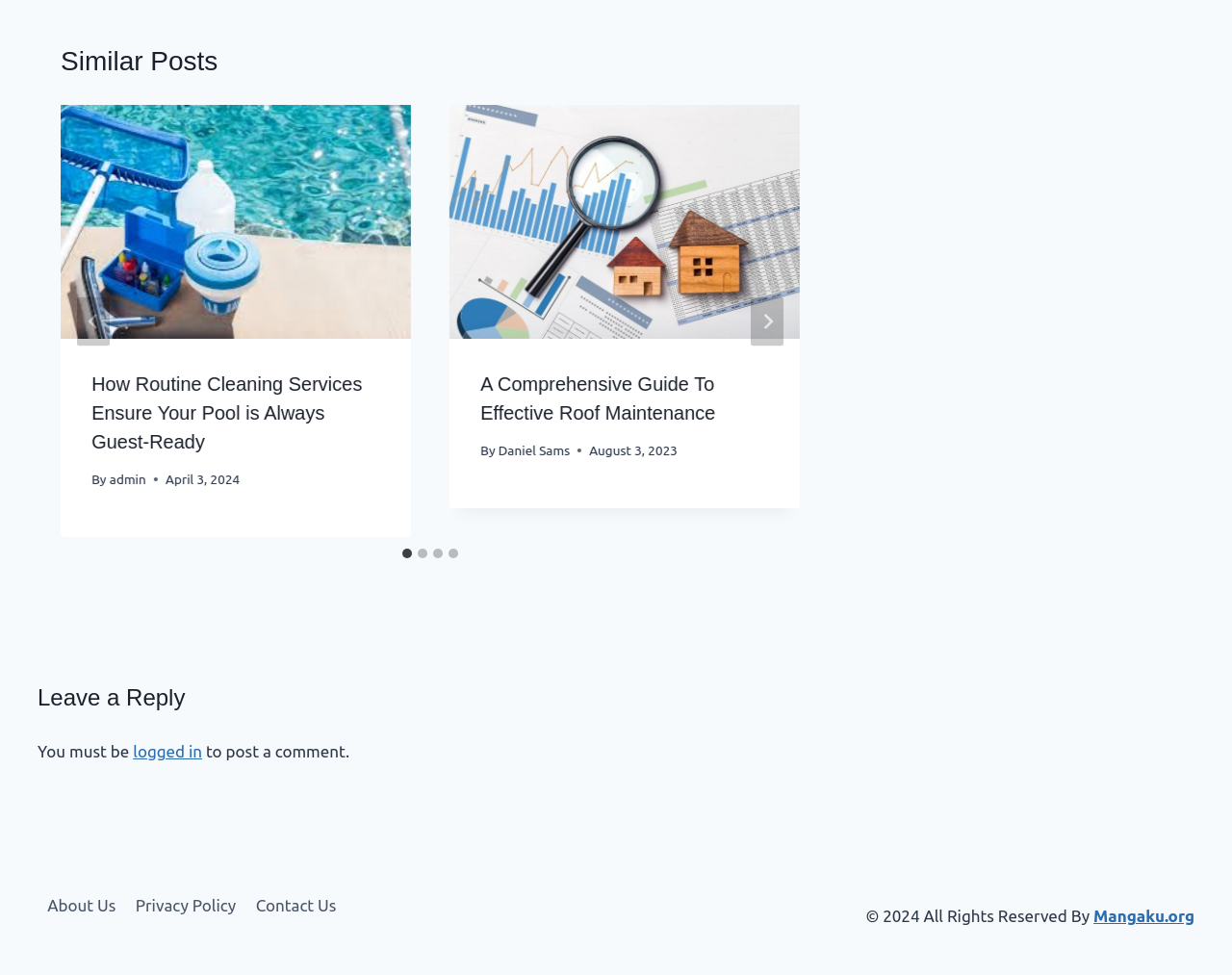Kindly determine the bounding box coordinates for the area that needs to be clicked to execute this instruction: "Click the 'Go to last slide' button".

[0.062, 0.304, 0.089, 0.355]